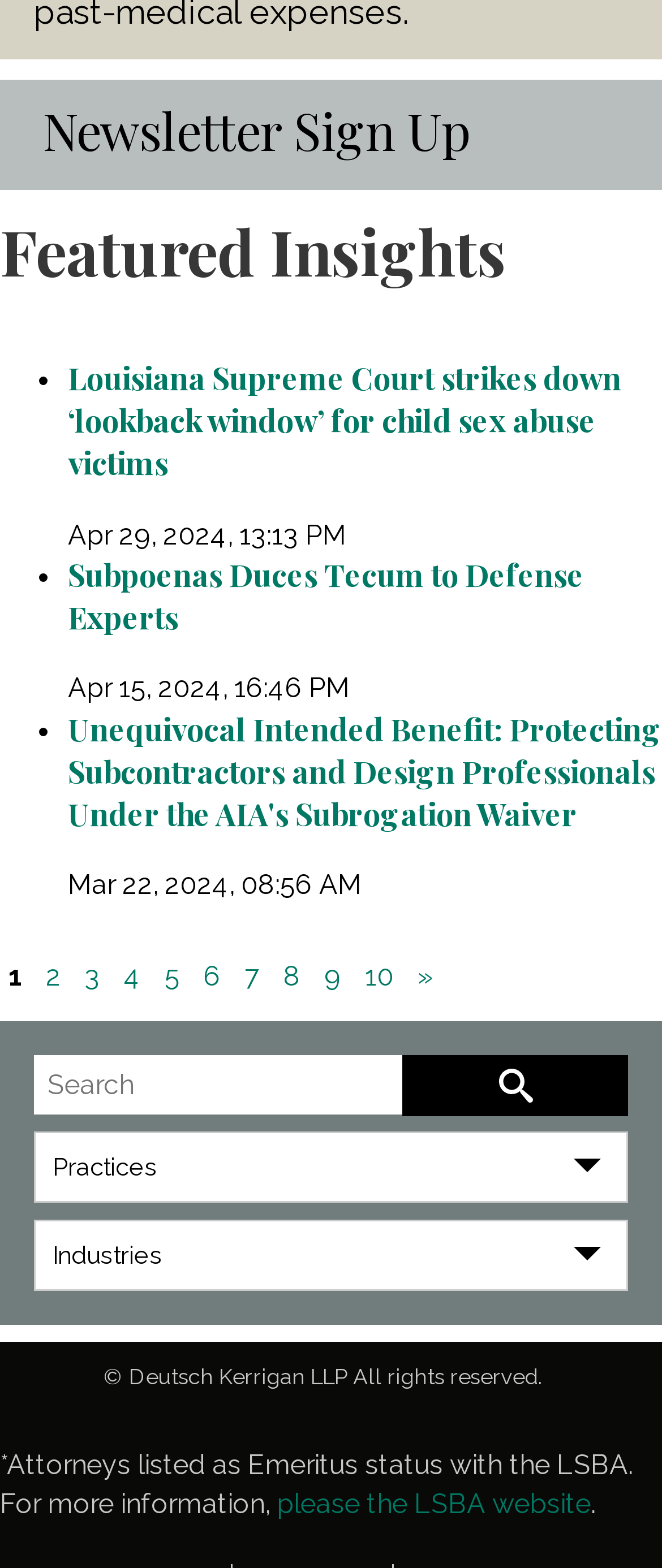Carefully examine the image and provide an in-depth answer to the question: What is the date of the latest featured insight?

I looked at the dates associated with each featured insight and found that the latest one is 'Apr 29, 2024, 13:13 PM'.